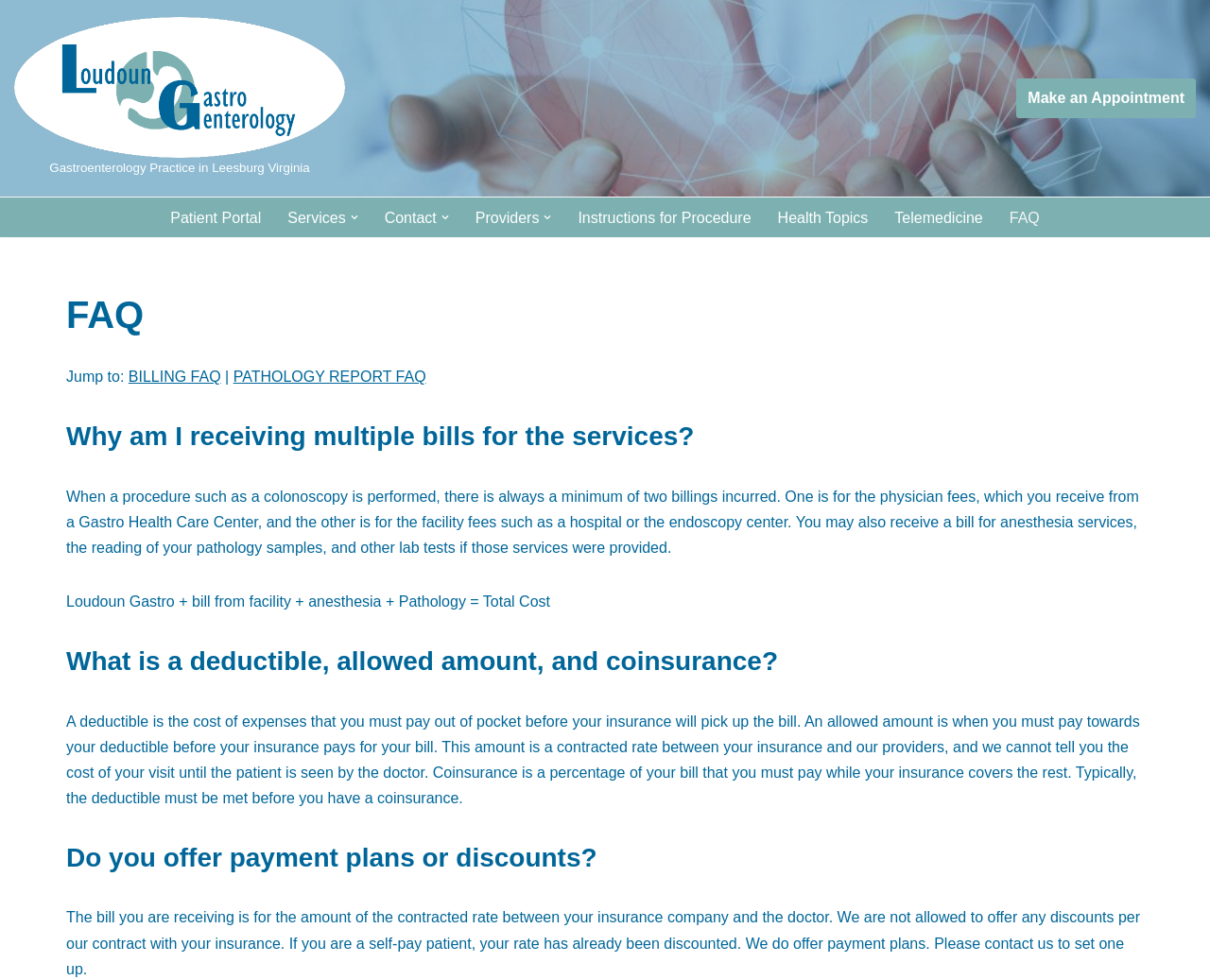Determine the bounding box coordinates of the clickable region to carry out the instruction: "Go to 'Patient Portal'".

[0.141, 0.209, 0.216, 0.235]